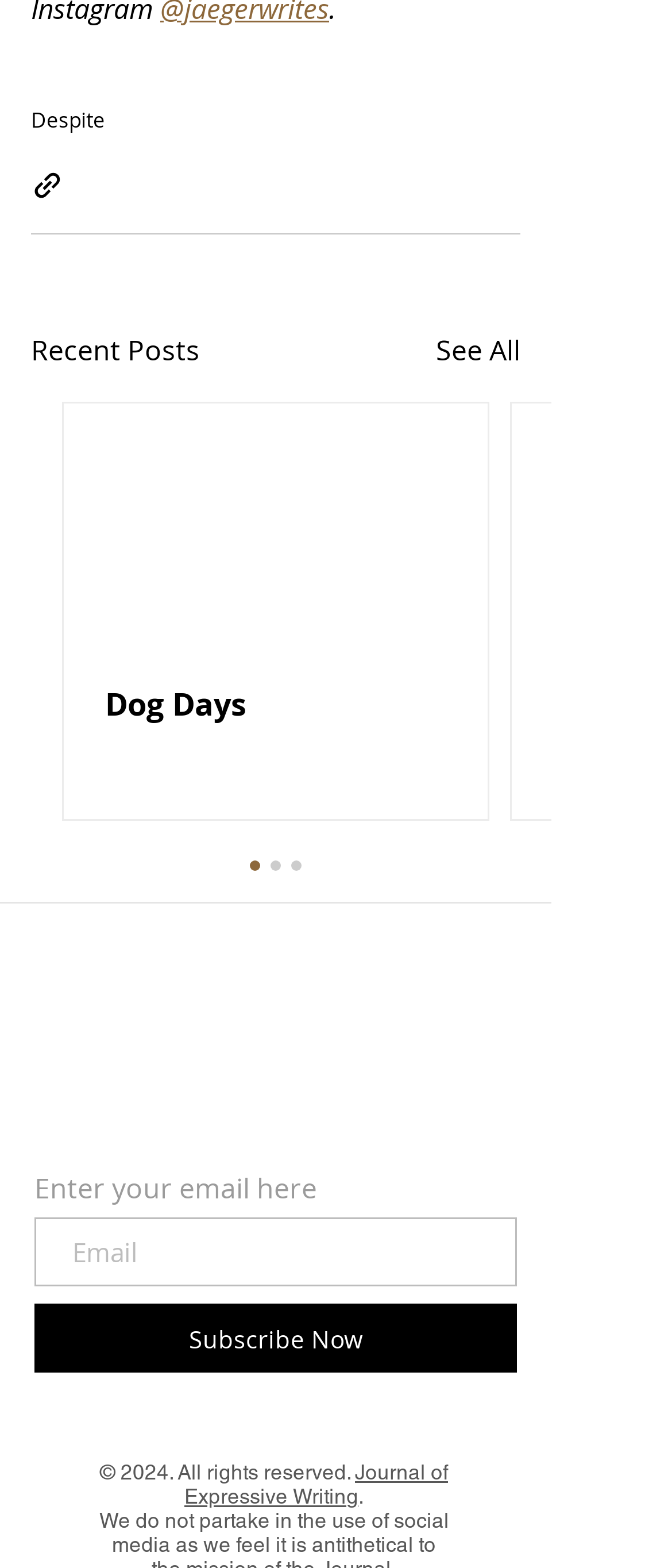Give a concise answer using only one word or phrase for this question:
What is the purpose of the textbox?

Enter email